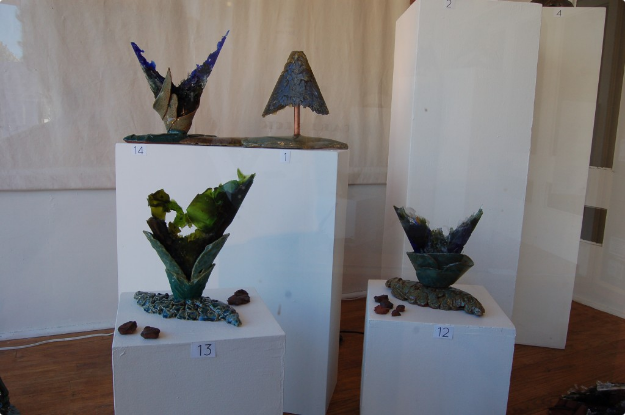Present an elaborate depiction of the scene captured in the image.

The image features an artistic display of various silica-based life forms, showcased in a gallery setting. Each piece is thoughtfully positioned on white pedestals, enhancing their intricate designs and vibrant colors. 

On the left, there is a striking sculpture (labeled as piece 13) that appears to merge shades of green, mimicking the appearance of organic plant life. The form suggests a naturalistic aesthetic, with a base that resembles rocky terrain. Adjacent to it is another eye-catching piece (labeled as piece 12) that incorporates deep blues and greens, merging sharp angles with smooth curves, evoking an otherworldly feel.

Centered above these is a unique sculpture (labeled as piece 14), resembling a tall, pointed structure reminiscent of a mountain or crystal formation, made with layered materials that catch the light beautifully. The background is soft and neutral, drawing attention to these vibrant creations that embody the artistic exploration of silica as a medium.

This installation falls under the broader theme of "Flower & Tree Silica Based Life Forms," emphasizing organic shapes and forms inspired by nature, displayed in a way that invites contemplation and appreciation of their intricate craftsmanship.